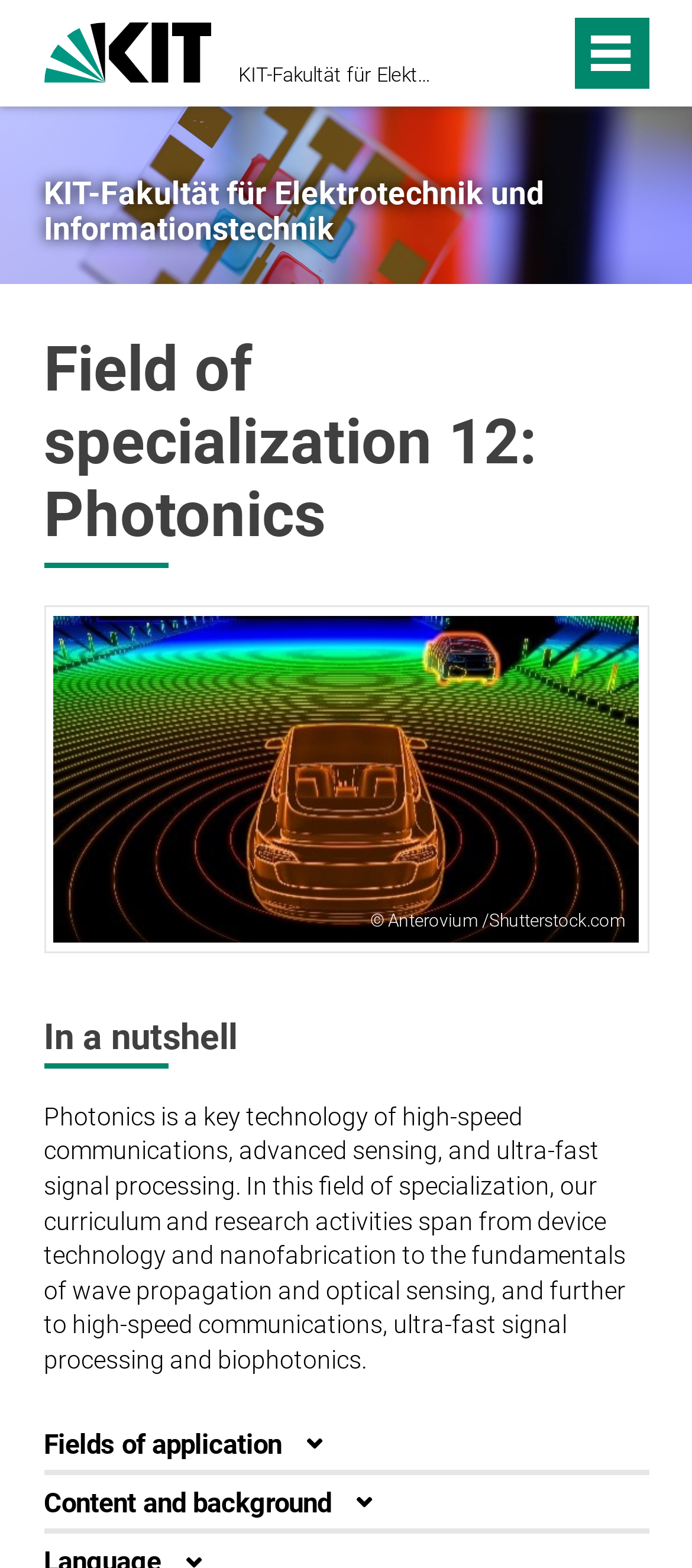Please find the bounding box coordinates of the clickable region needed to complete the following instruction: "learn about photonics". The bounding box coordinates must consist of four float numbers between 0 and 1, i.e., [left, top, right, bottom].

[0.063, 0.212, 0.937, 0.362]